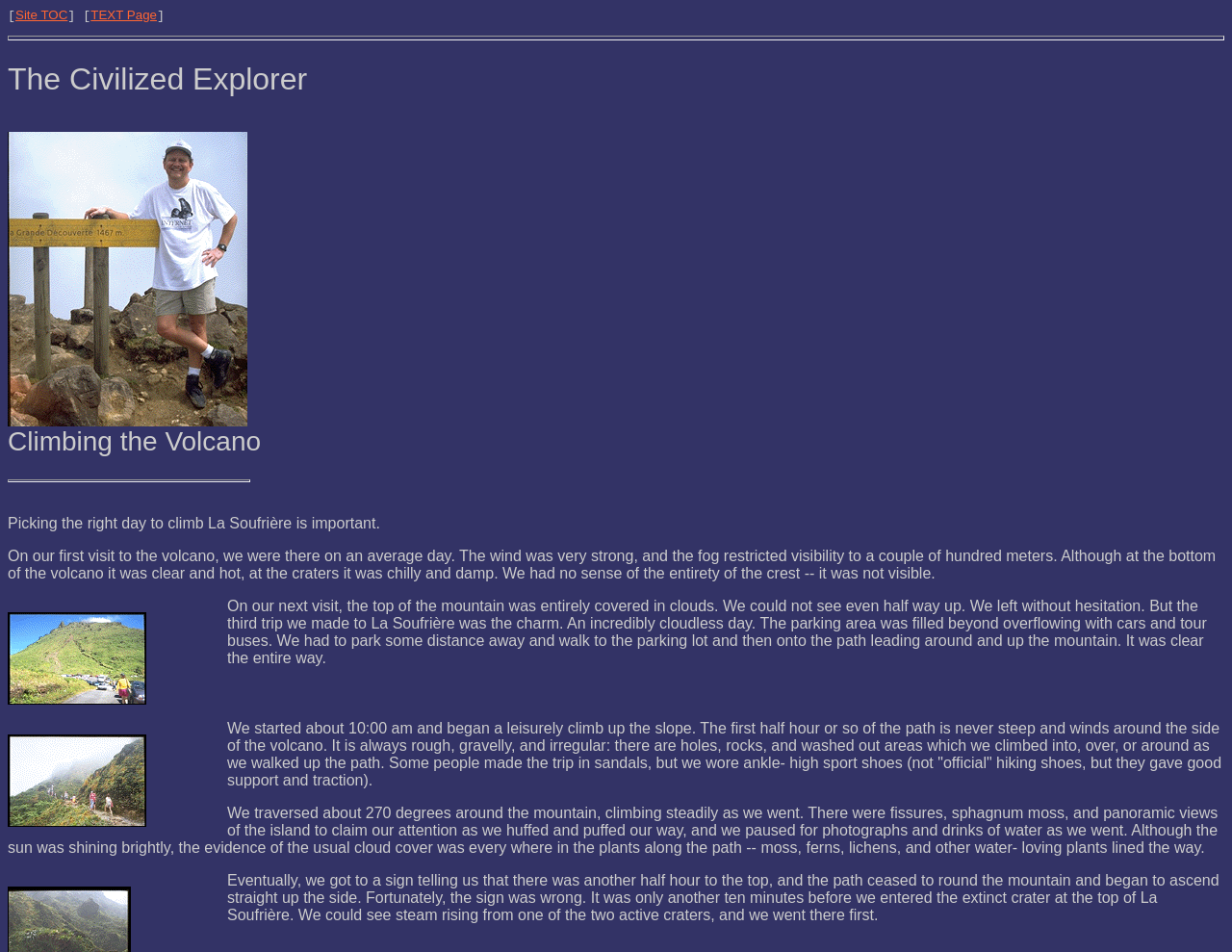What type of shoes are recommended for climbing La Soufrière?
Identify the answer in the screenshot and reply with a single word or phrase.

Ankle-high sport shoes